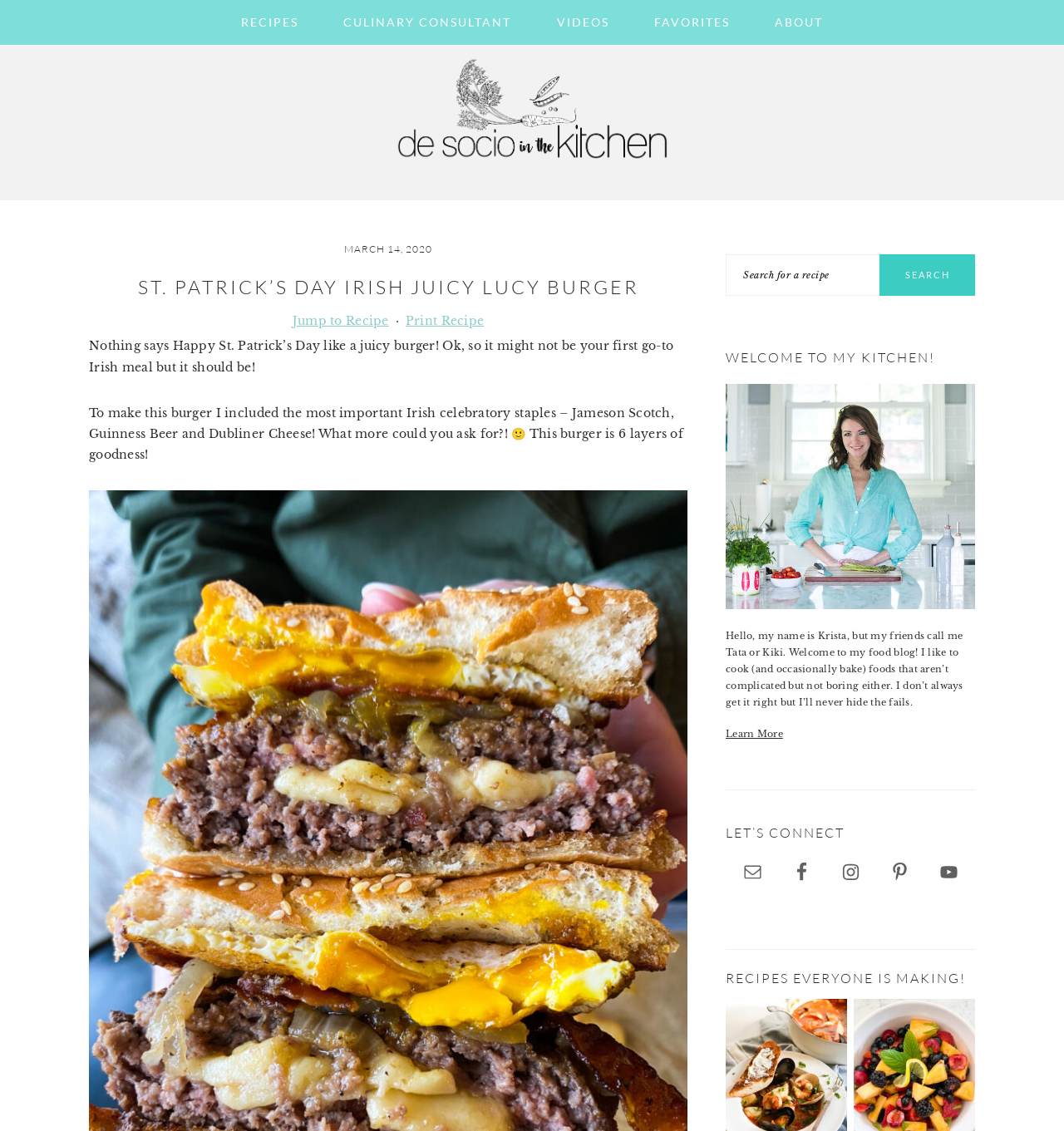How many navigation links are there? Analyze the screenshot and reply with just one word or a short phrase.

5